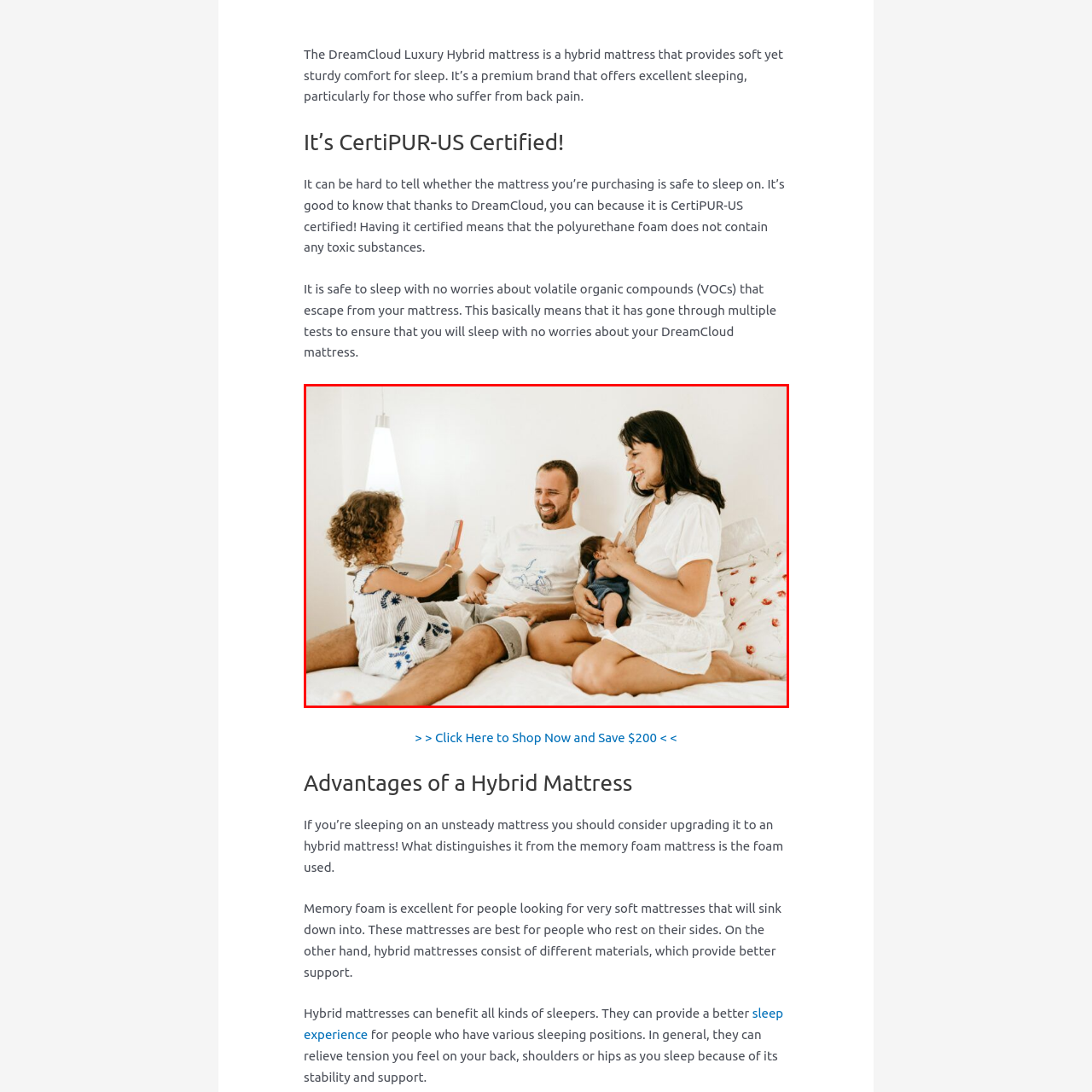Provide an extensive and detailed caption for the image section enclosed by the red boundary.

In a cozy bedroom setting, a family engages in a joyful moment together. The scene features a young girl with curly hair sitting on the bed, holding a smartphone as she takes pictures or videos, likely capturing the warmth of the moment. Beside her, a man smiles happily, dressed in a casual white t-shirt and light shorts, radiating a sense of contentment. Next to him, a woman in a white dress holds a newborn child, who appears to be comfortably nestled in her arms. The atmosphere is filled with a sense of love and connection, enhanced by the soft, warm lighting and the inviting decor of the room. This image beautifully encapsulates the idea of comfort and extended family bonding, reflective of the pleasant sleep experience promised by the DreamCloud Luxury Hybrid mattress, which provides the ideal setting for such cherished moments.